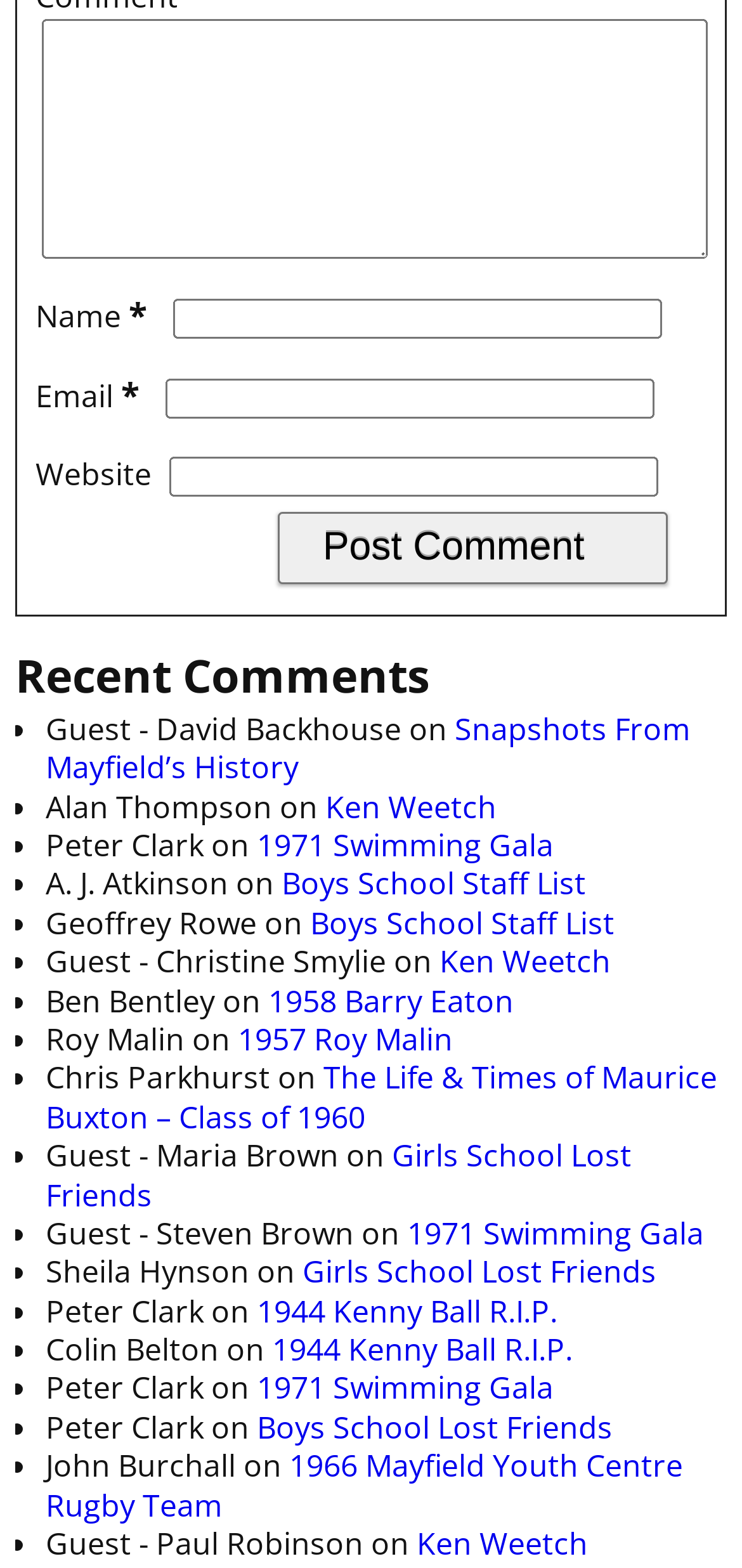Show the bounding box coordinates for the HTML element described as: "parent_node: Name * name="author"".

[0.233, 0.191, 0.892, 0.216]